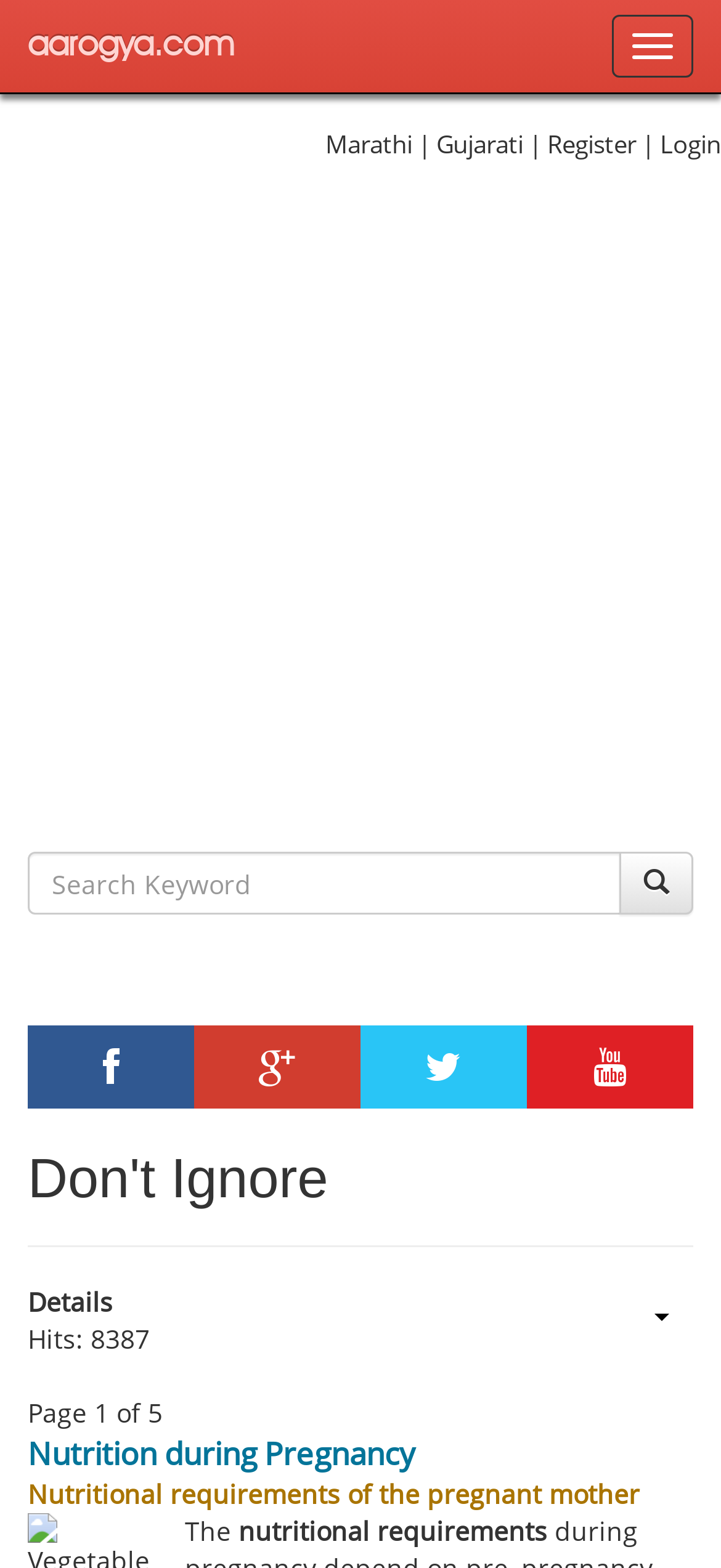How many pages of results are there?
Please provide a single word or phrase in response based on the screenshot.

5